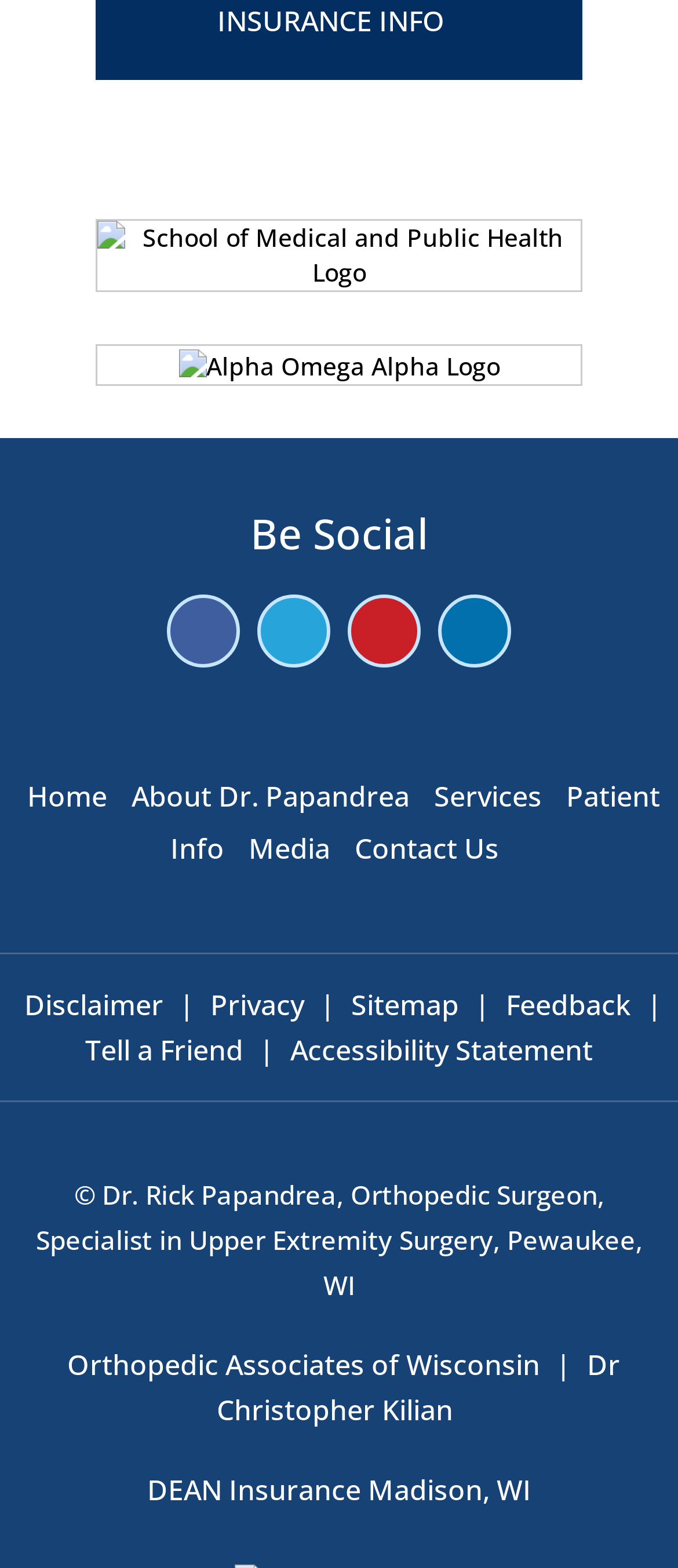Please identify the bounding box coordinates of the region to click in order to complete the task: "Follow Dr Papandrea on Facebook". The coordinates must be four float numbers between 0 and 1, specified as [left, top, right, bottom].

[0.251, 0.381, 0.349, 0.423]